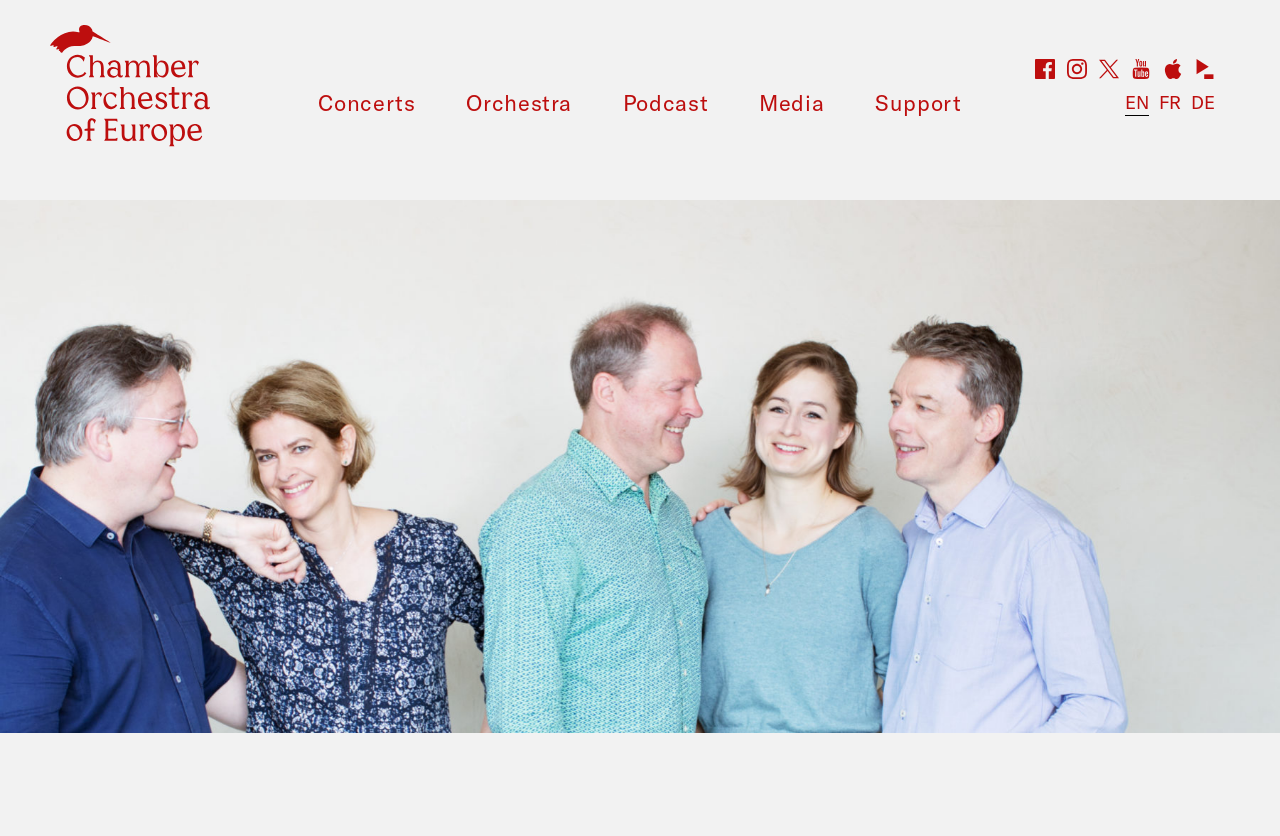Give a one-word or short phrase answer to the question: 
How many social media links are available on the webpage?

4